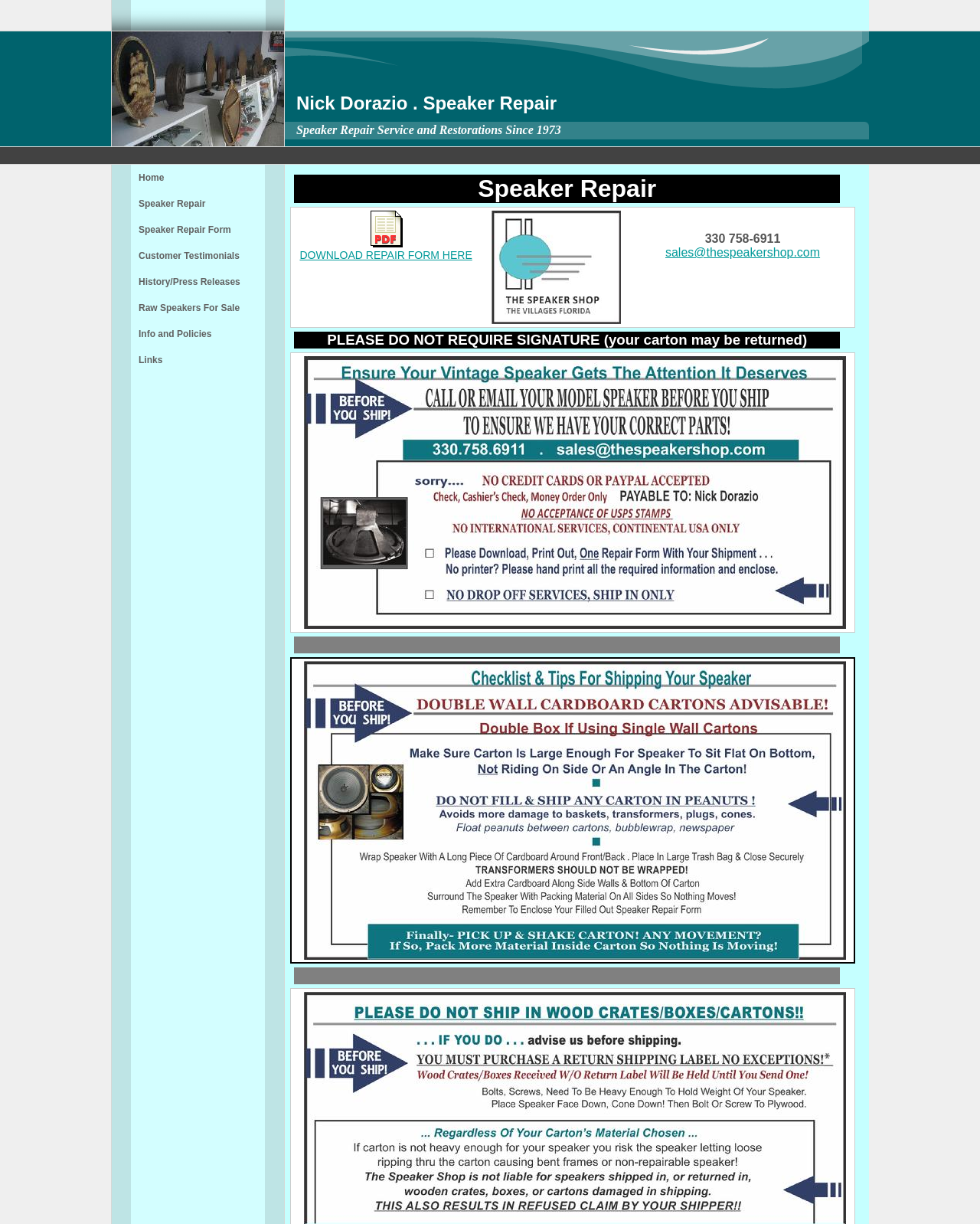Give an in-depth explanation of the webpage layout and content.

The webpage is about The Speaker Shop, a factory authorized repair center specializing in vintage and antique speaker repair, recone, and restoration. At the top, there is a heading that reads "Nick Dorazio. Speaker Repair" followed by another heading "Speaker Repair Service and Restorations Since 1973". 

Below these headings, there is a navigation menu with links to different pages, including "Home", "Speaker Repair", "Speaker Repair Form", "Customer Testimonials", "History/Press Releases", "Raw Speakers For Sale", "Info and Policies", and "Links". Each link has a corresponding heading with the same text.

On the left side of the page, there is a section with several tables containing various information. The first table has a link to download a repair form, an image, and a table with contact information, including a phone number and an email address. 

Below this table, there are several more tables with headings and images. One table has a heading "SPEAKER SHOP REPAIR INFO" with an image, while another table has a heading "SPEAKER SHOP CHECKLIST TIPS TO SHIP" with an image. There are also tables with headlines, but no specific content is mentioned.

Throughout the page, there are several images, but their content is not described. Overall, the webpage appears to be a service-oriented page providing information and resources for speaker repair and restoration.